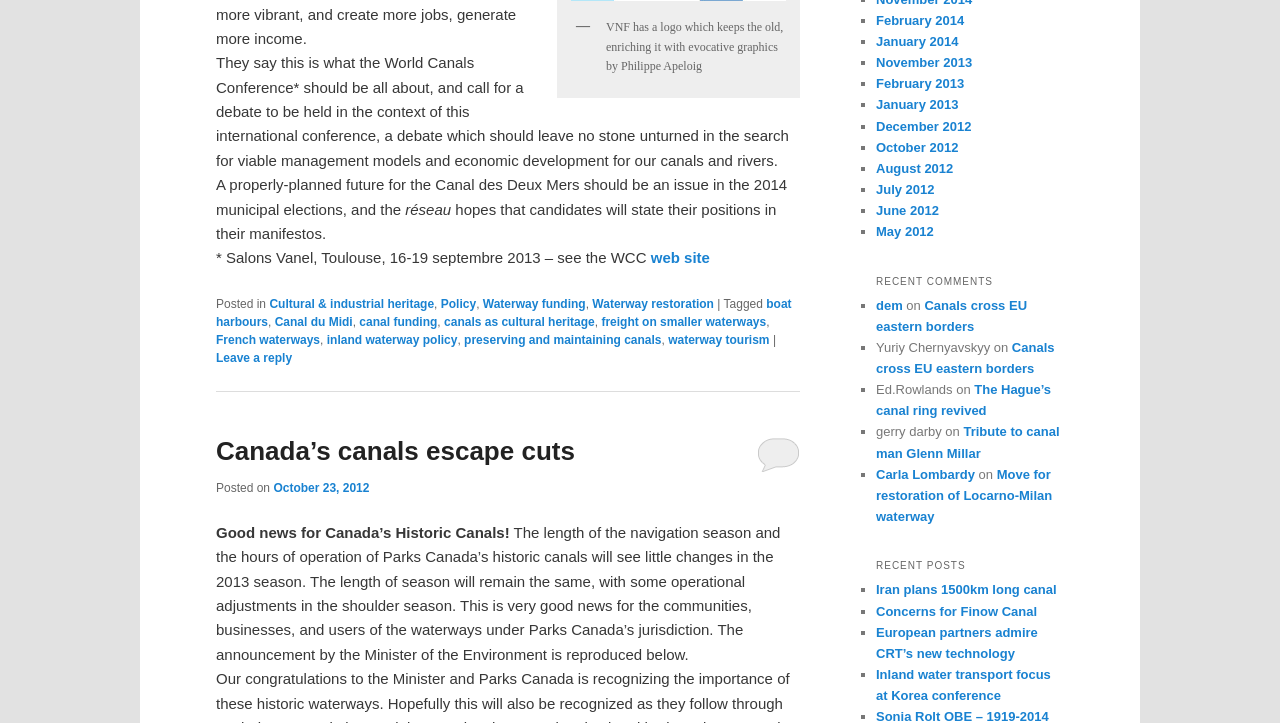What is the position of the link 'Waterway funding'?
Based on the image, give a concise answer in the form of a single word or short phrase.

footer